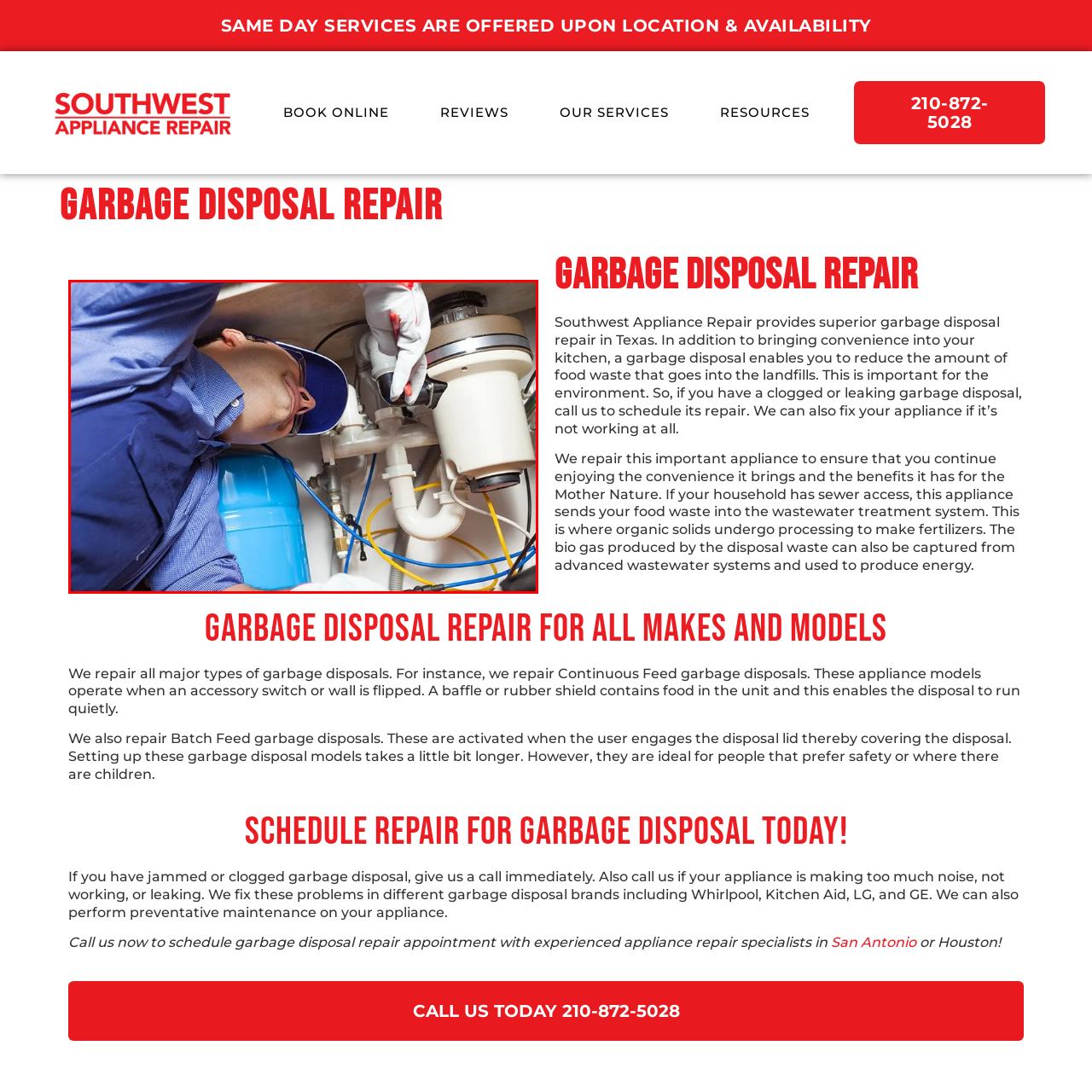What is the technician repairing?
Inspect the image inside the red bounding box and answer the question with as much detail as you can.

The technician is repairing a garbage disposal system, which is located under the kitchen sink, as described in the caption.